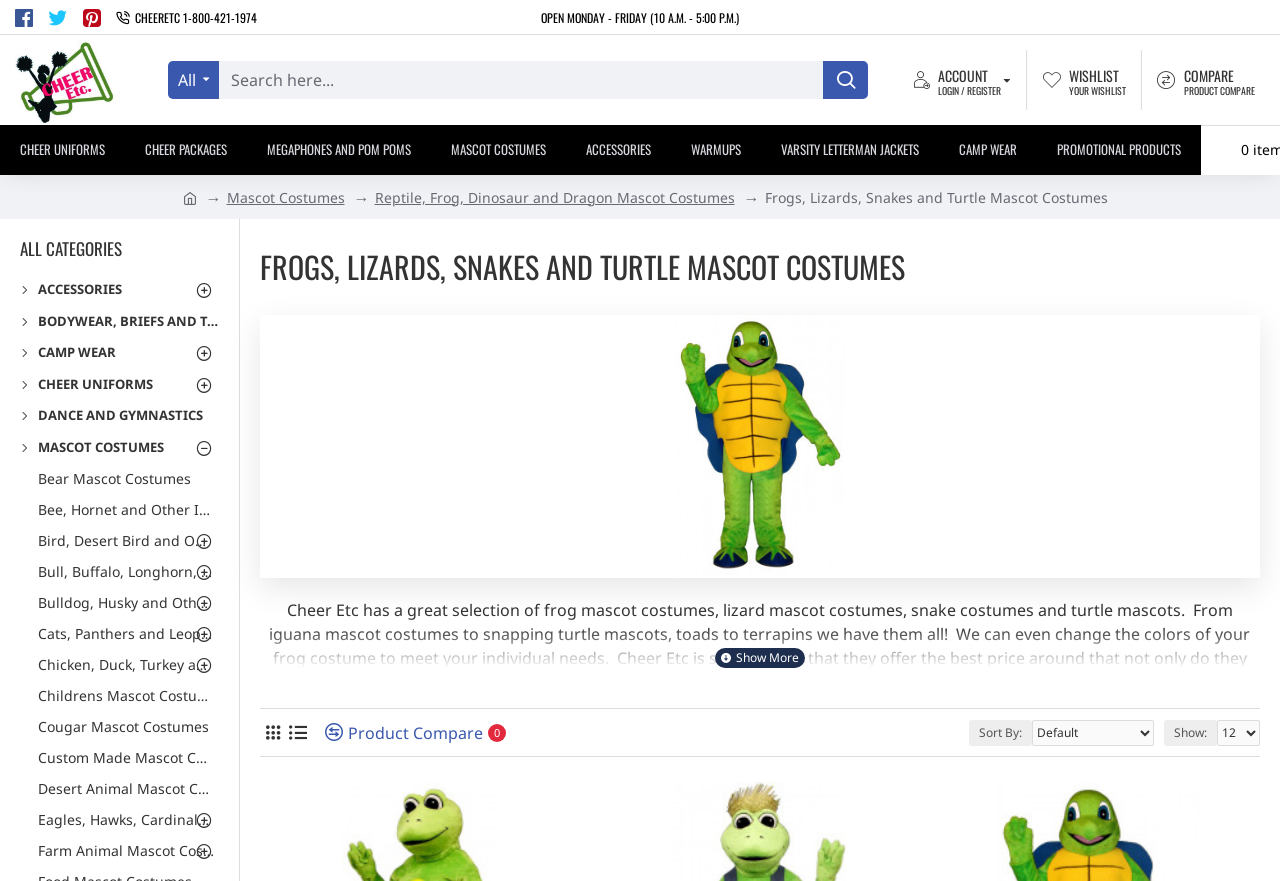Could you highlight the region that needs to be clicked to execute the instruction: "Show more mascot costume options"?

[0.559, 0.736, 0.629, 0.758]